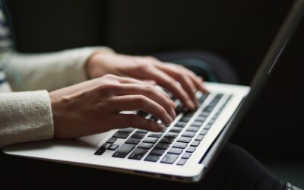What is the ambiance of the setting?
Answer briefly with a single word or phrase based on the image.

Cozy